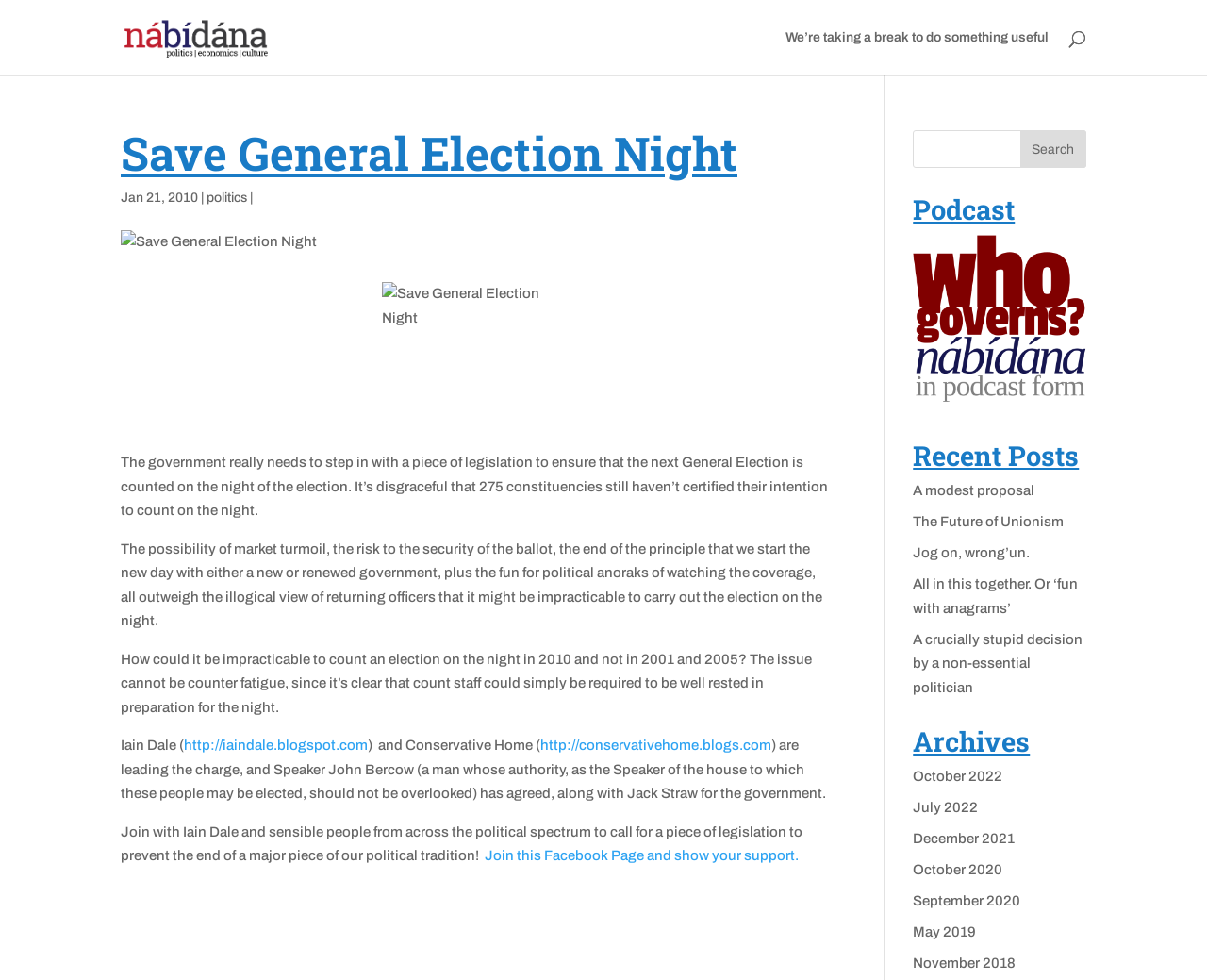What is the type of content in the 'Podcast' section?
Please provide a full and detailed response to the question.

The 'Podcast' section contains an image element, which suggests that it is related to a podcast, possibly an audio or video content.